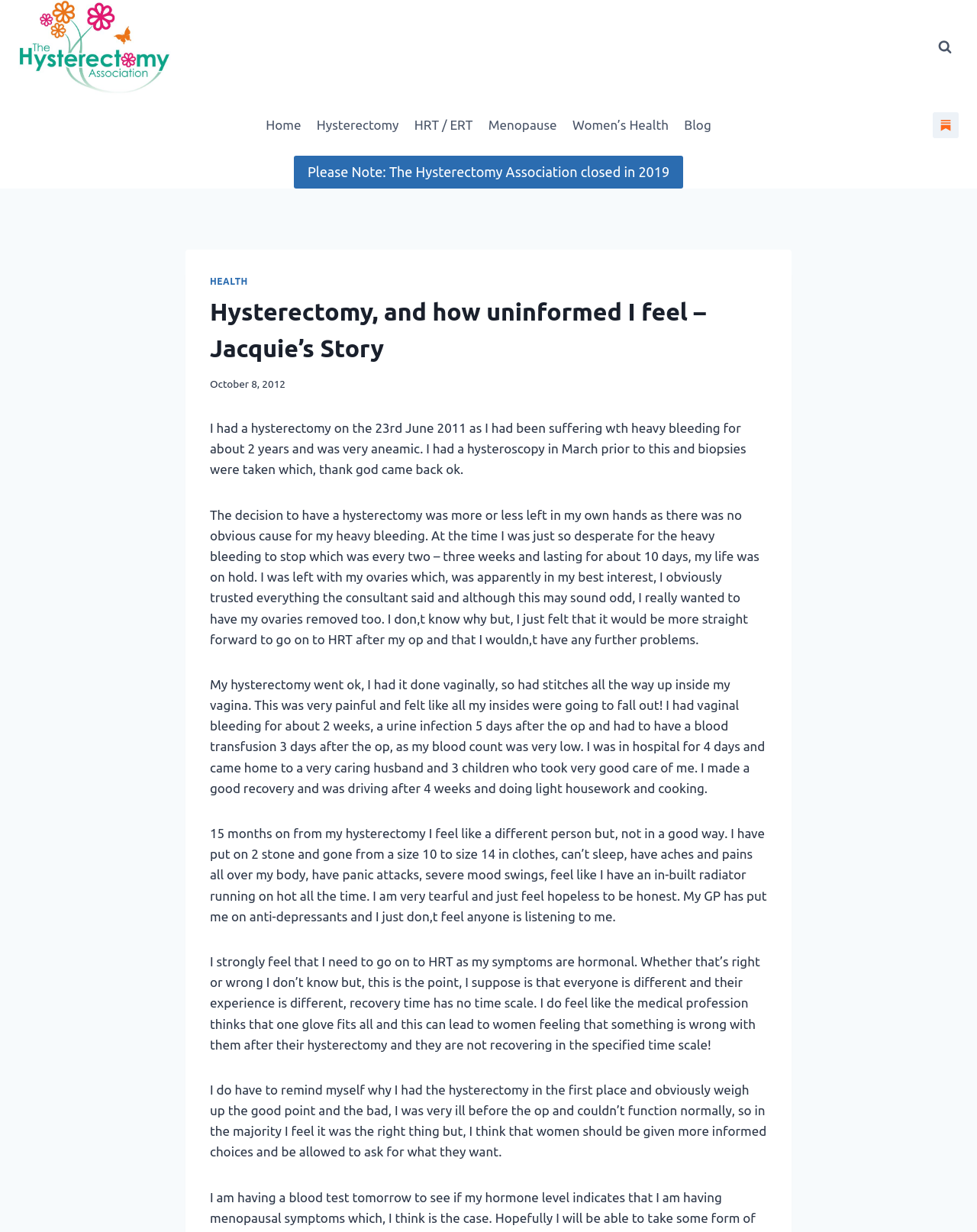Answer this question using a single word or a brief phrase:
Why did Jacquie want to have her ovaries removed?

To go on HRT